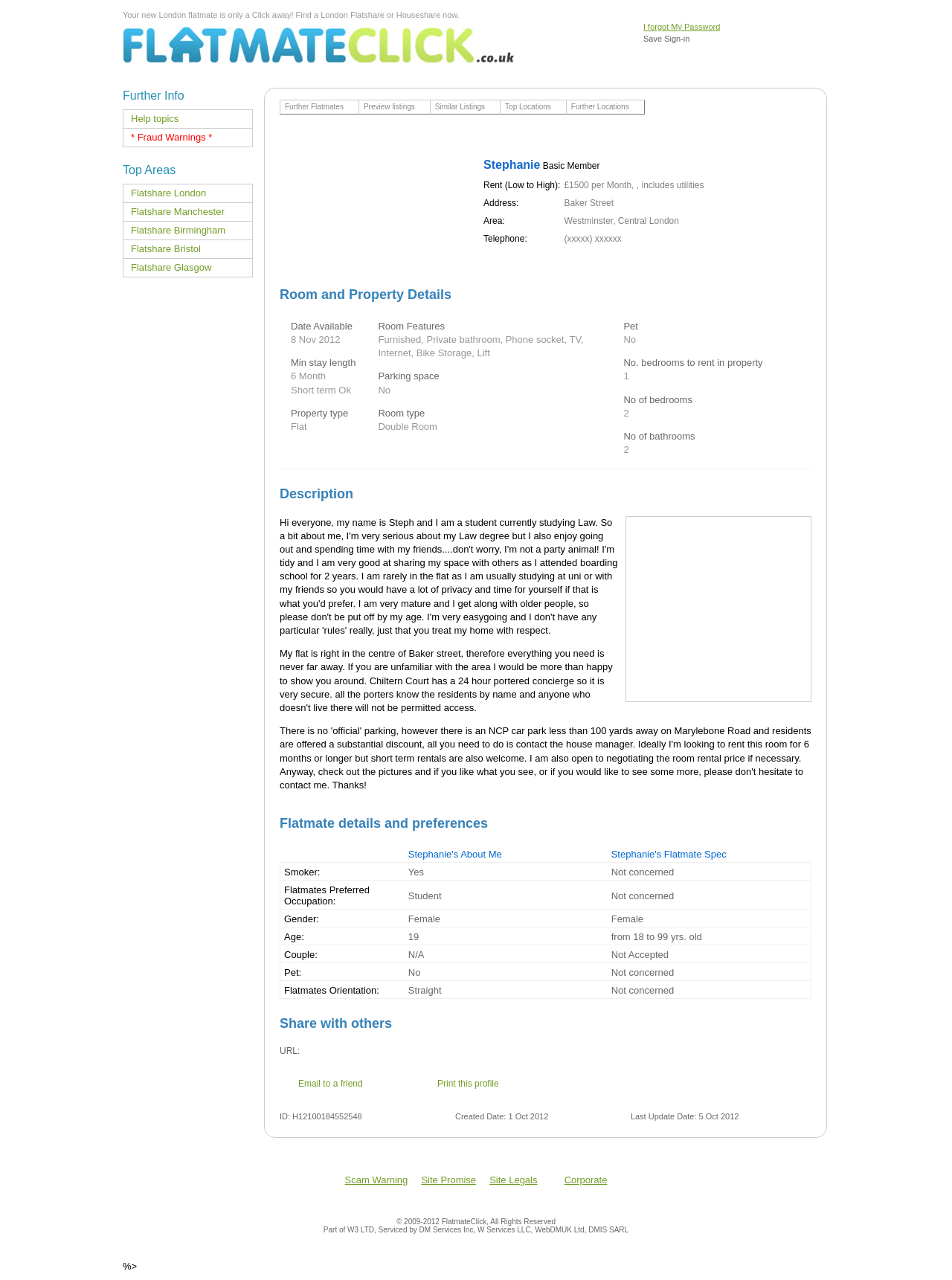Please identify the bounding box coordinates of the region to click in order to complete the given instruction: "View room and property details". The coordinates should be four float numbers between 0 and 1, i.e., [left, top, right, bottom].

[0.294, 0.224, 0.474, 0.236]